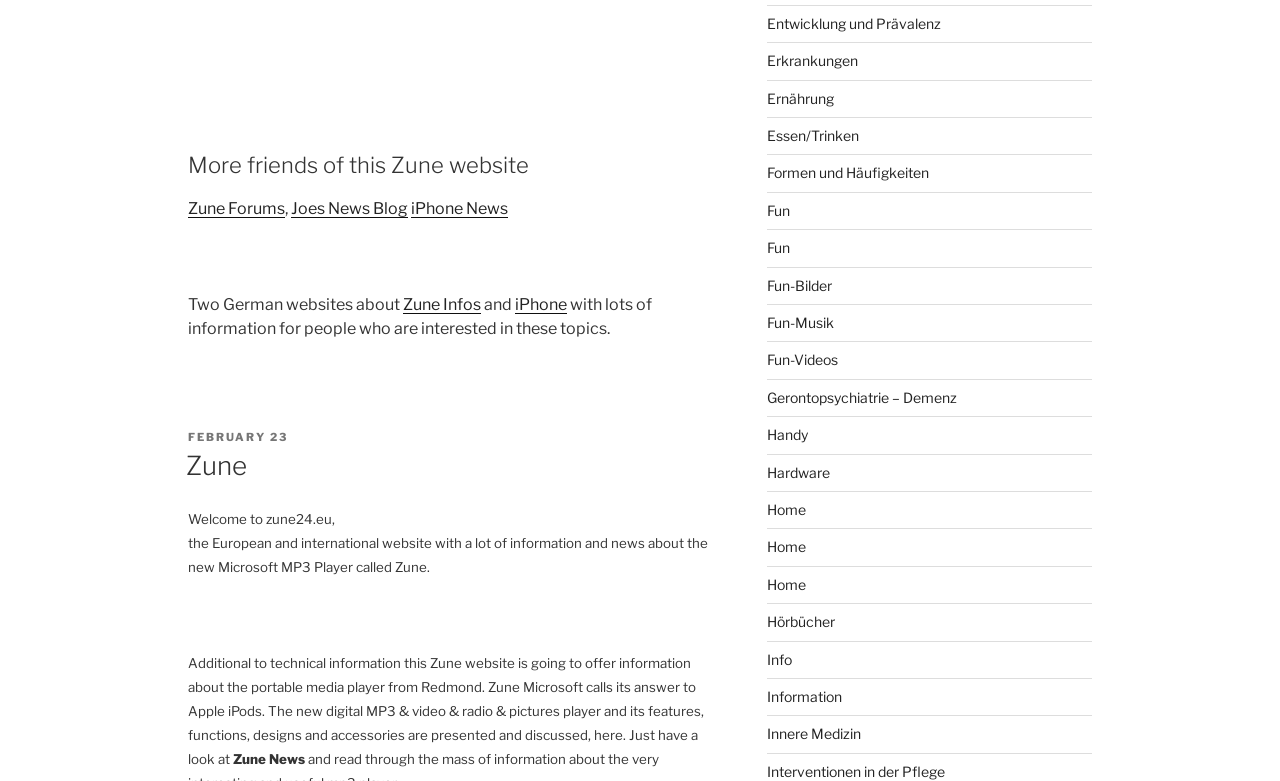How many links are there in the 'More friends of this Zune website' section?
Please give a detailed answer to the question using the information shown in the image.

In the 'More friends of this Zune website' section, there are four links: 'Zune Forums', 'Joes News Blog', 'iPhone News', and 'Zune Infos'. These links are listed horizontally and are separated by commas.